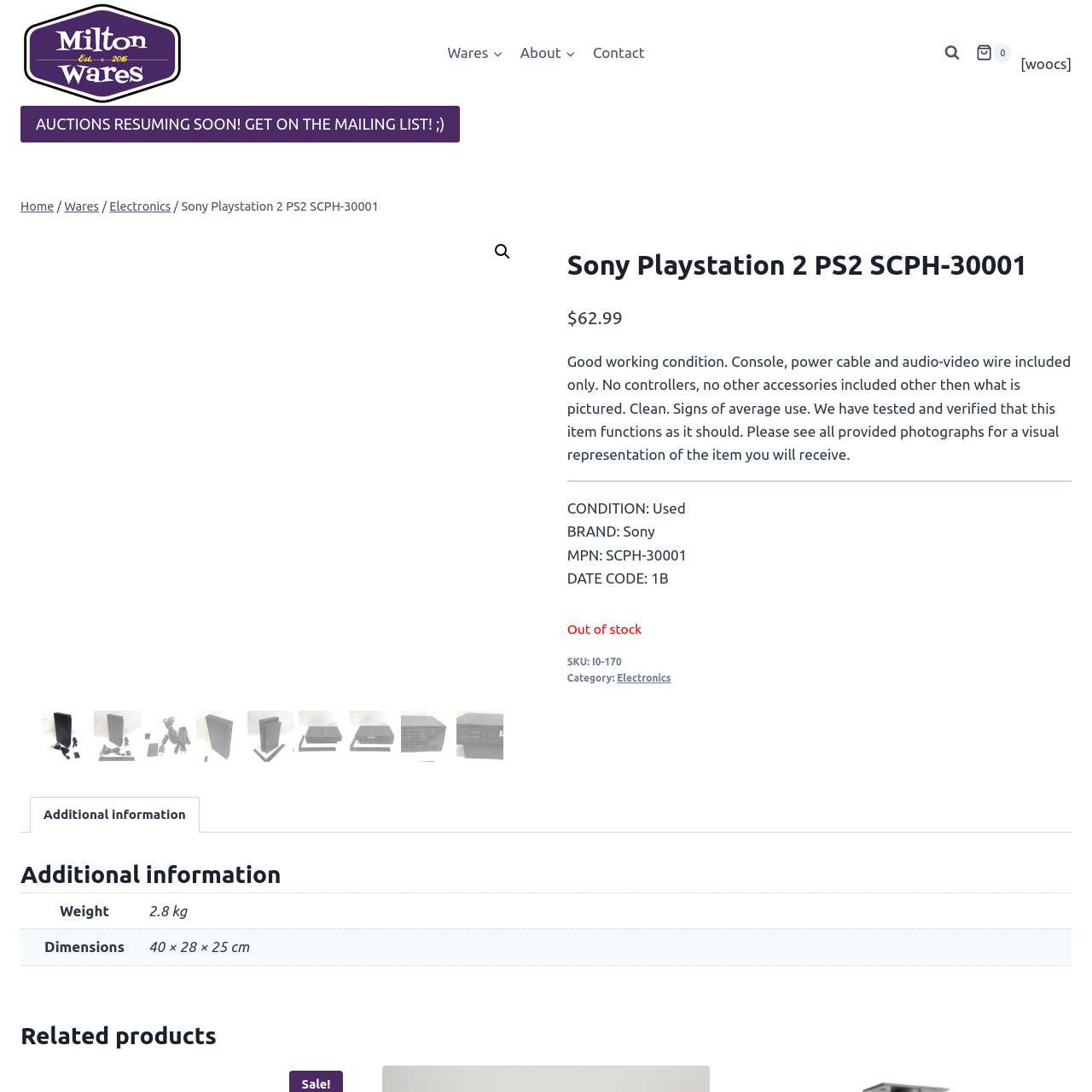What is the price of the console?
Study the image within the red bounding box and deliver a detailed answer.

The price of the console is mentioned in the accompanying text in the sale, which states that it is listed for $62.99.